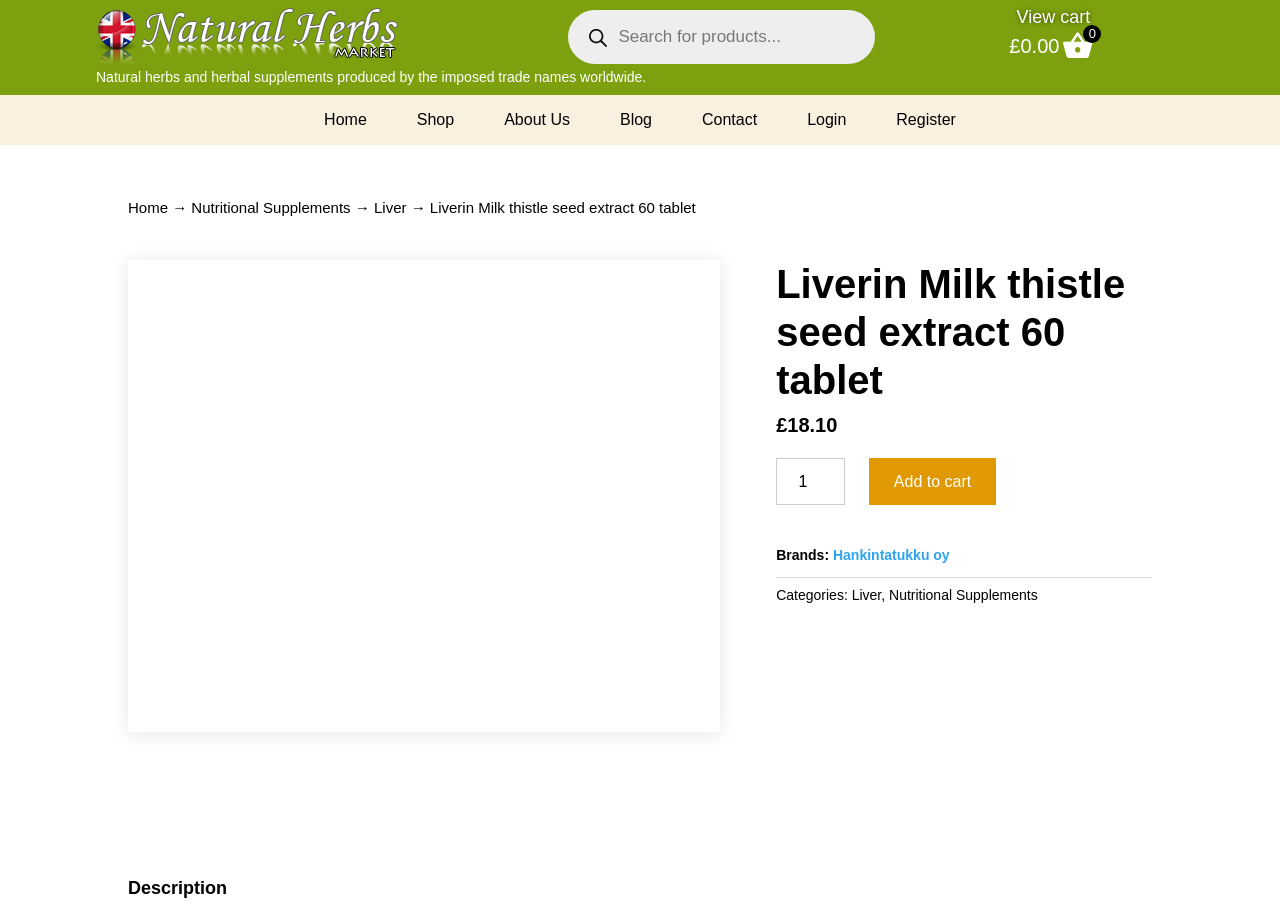Answer the question below with a single word or a brief phrase: 
What is the category of the product?

Liver, Nutritional Supplements